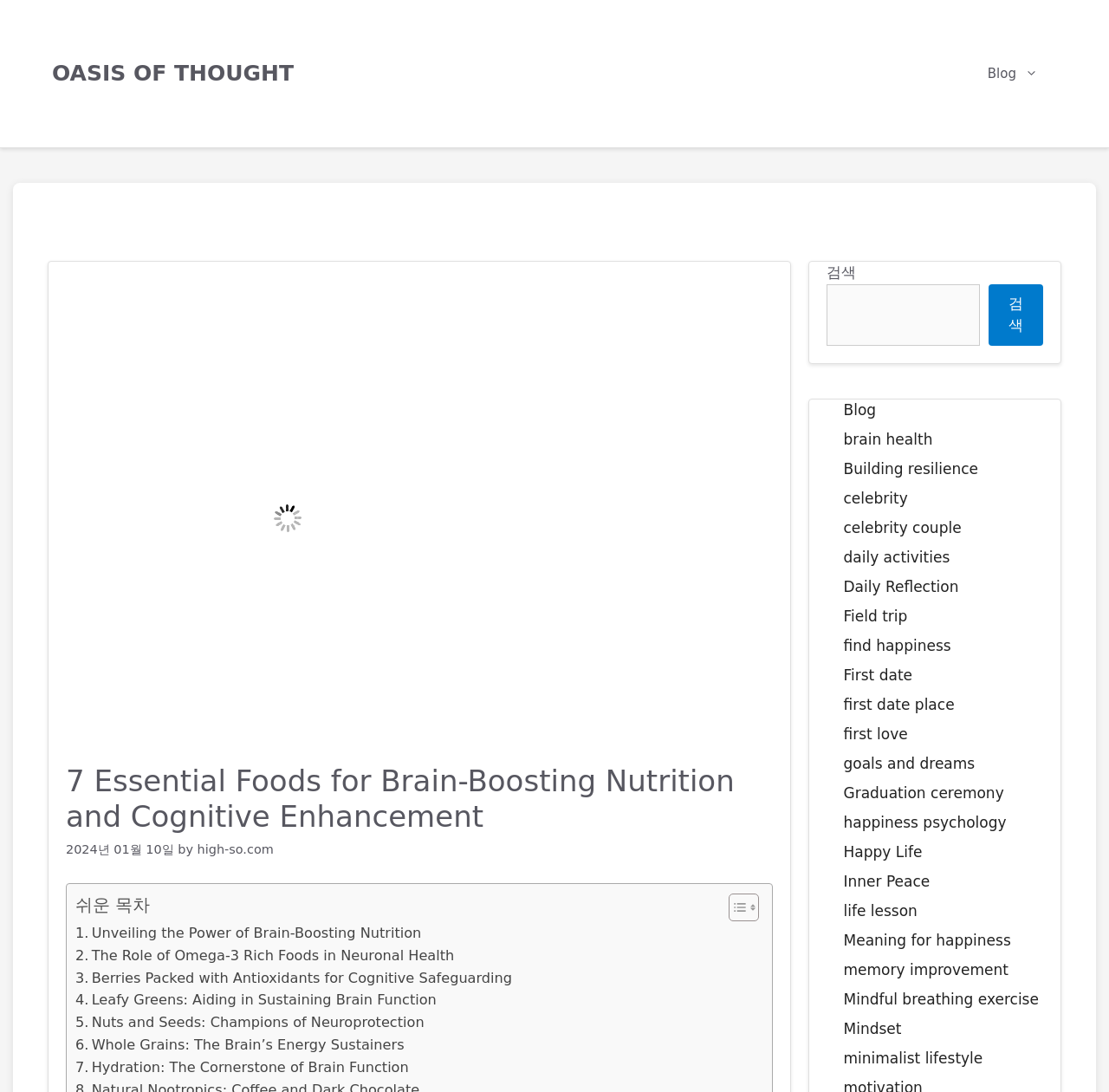Please identify the bounding box coordinates of where to click in order to follow the instruction: "Search for something".

[0.745, 0.26, 0.884, 0.316]